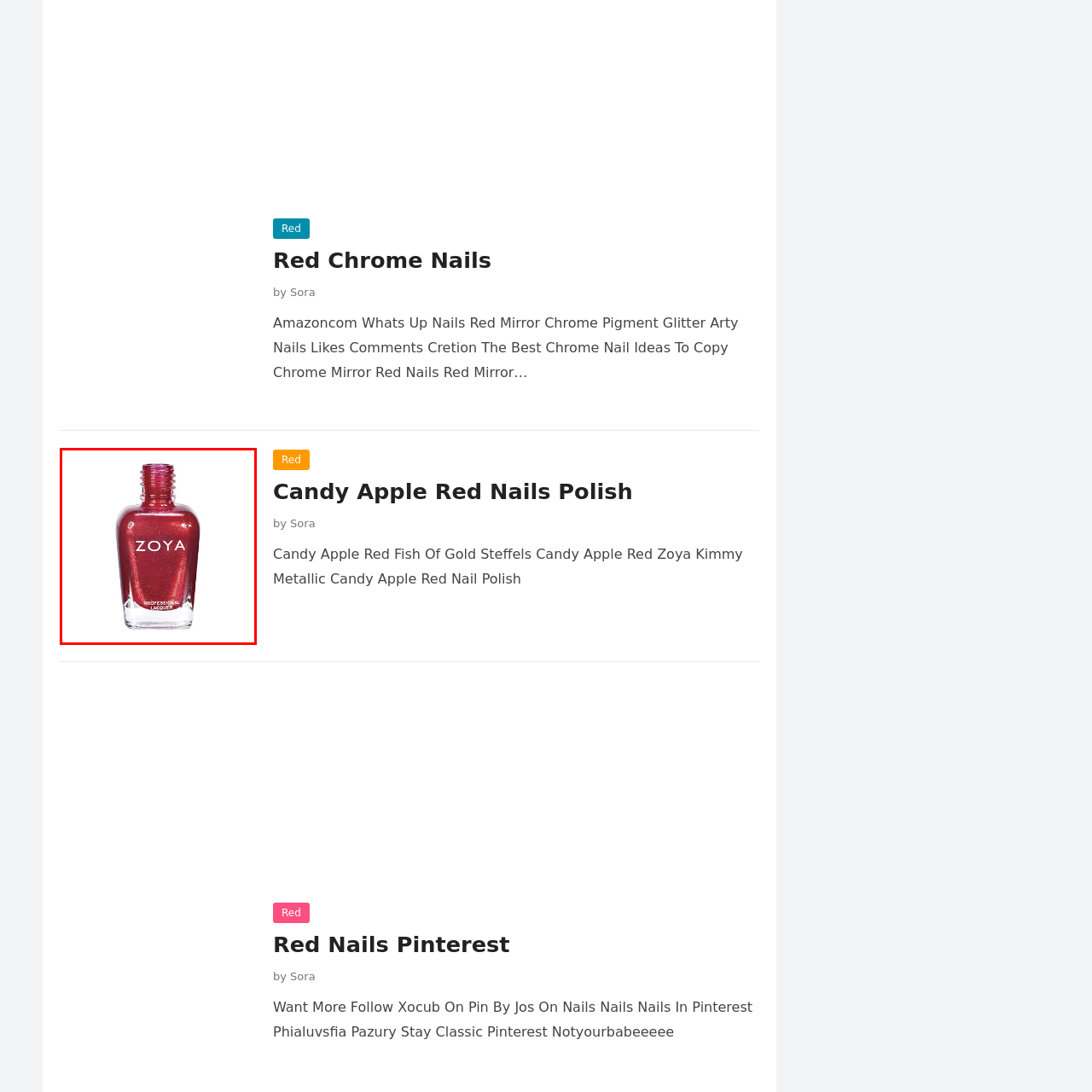What is the finish of the nail polish?
Analyze the image highlighted by the red bounding box and give a detailed response to the question using the information from the image.

The caption describes the nail polish as having a 'striking, glossy finish', indicating that the finish of the nail polish is glossy.